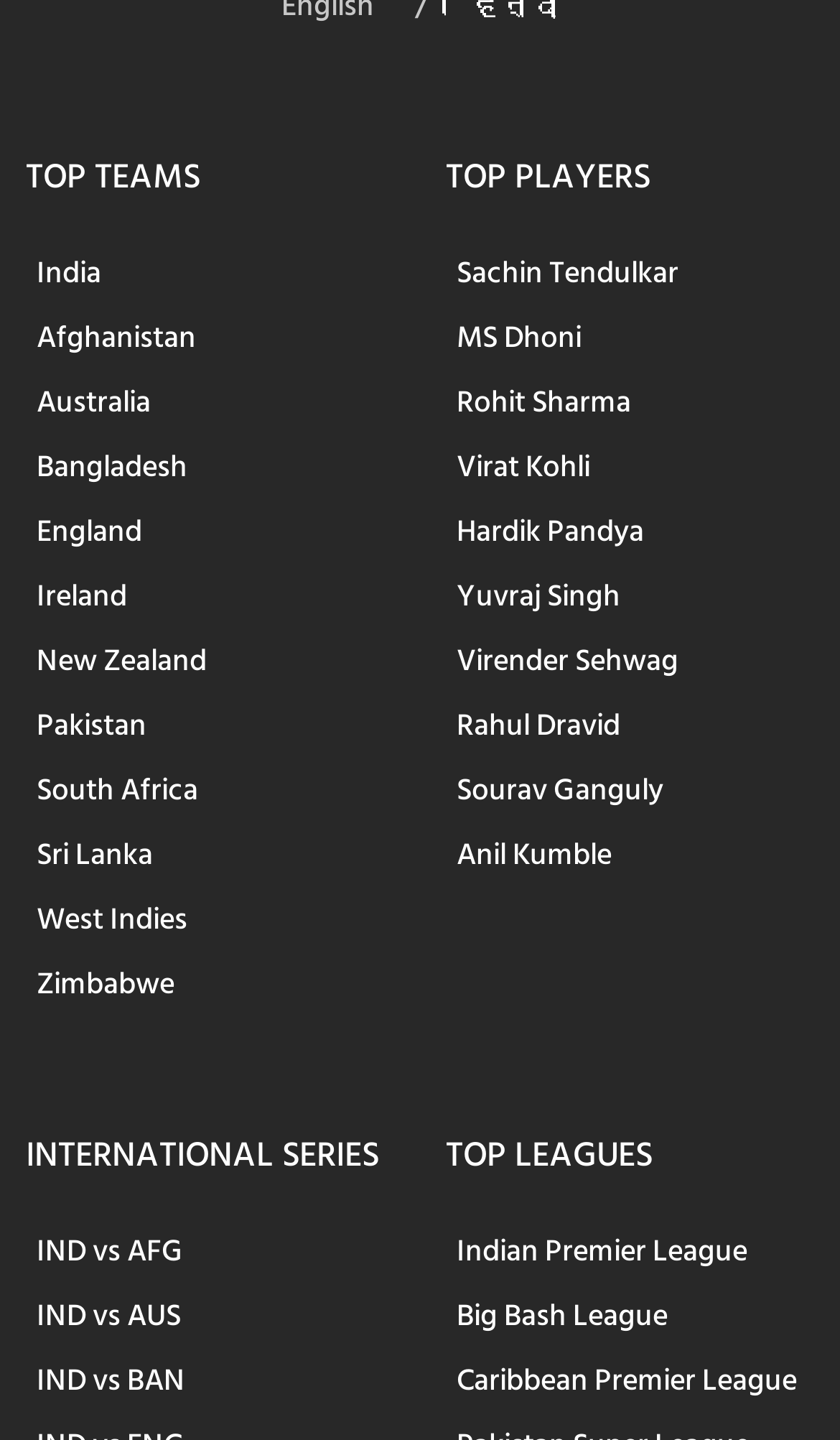Identify the bounding box coordinates of the region I need to click to complete this instruction: "Check out West Indies team".

[0.031, 0.614, 0.236, 0.663]